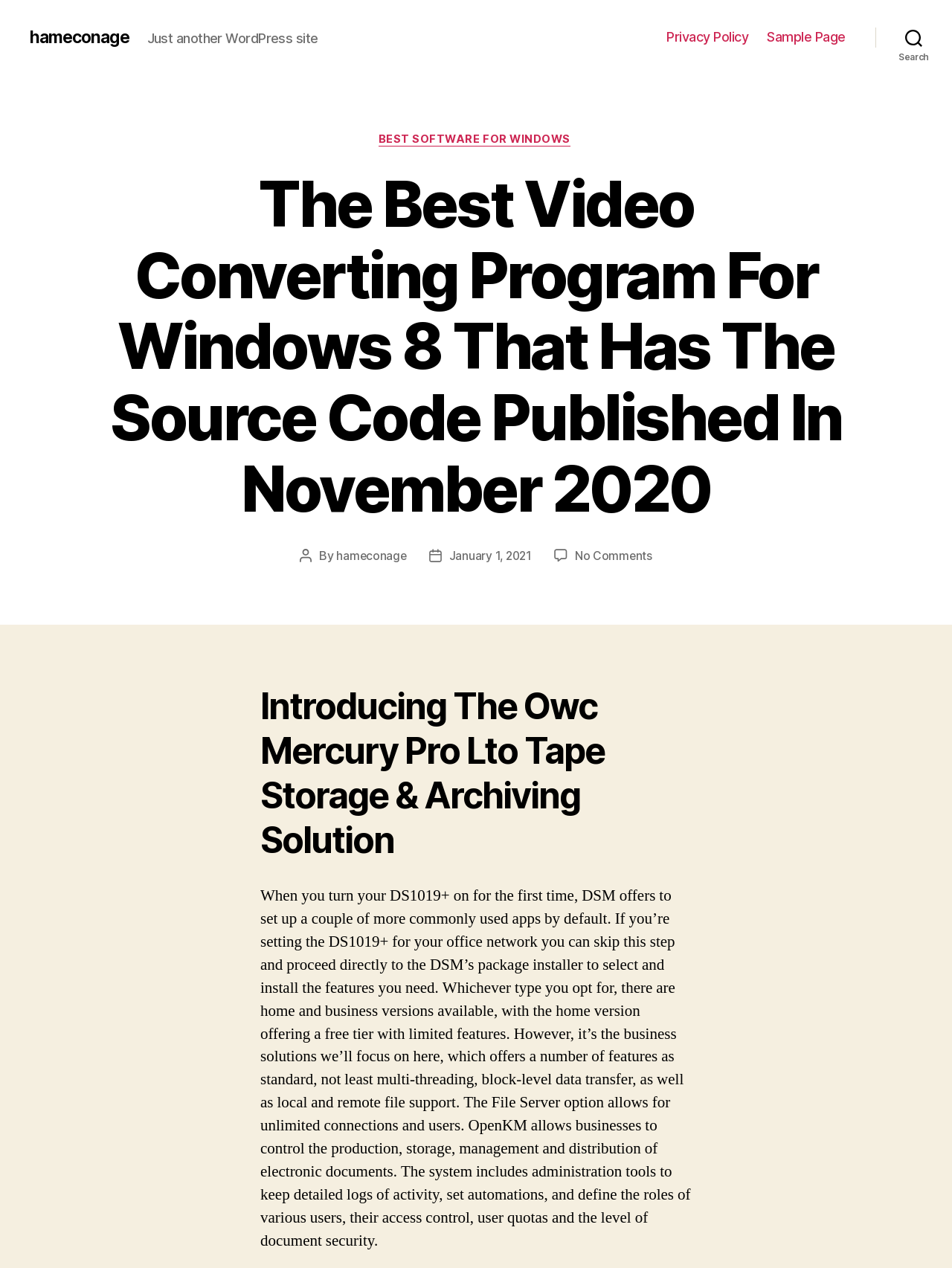What is the name of the WordPress site?
Refer to the image and give a detailed response to the question.

The name of the WordPress site can be found in the link element with the text 'hameconage' at the top of the page, which is also the title of the webpage.